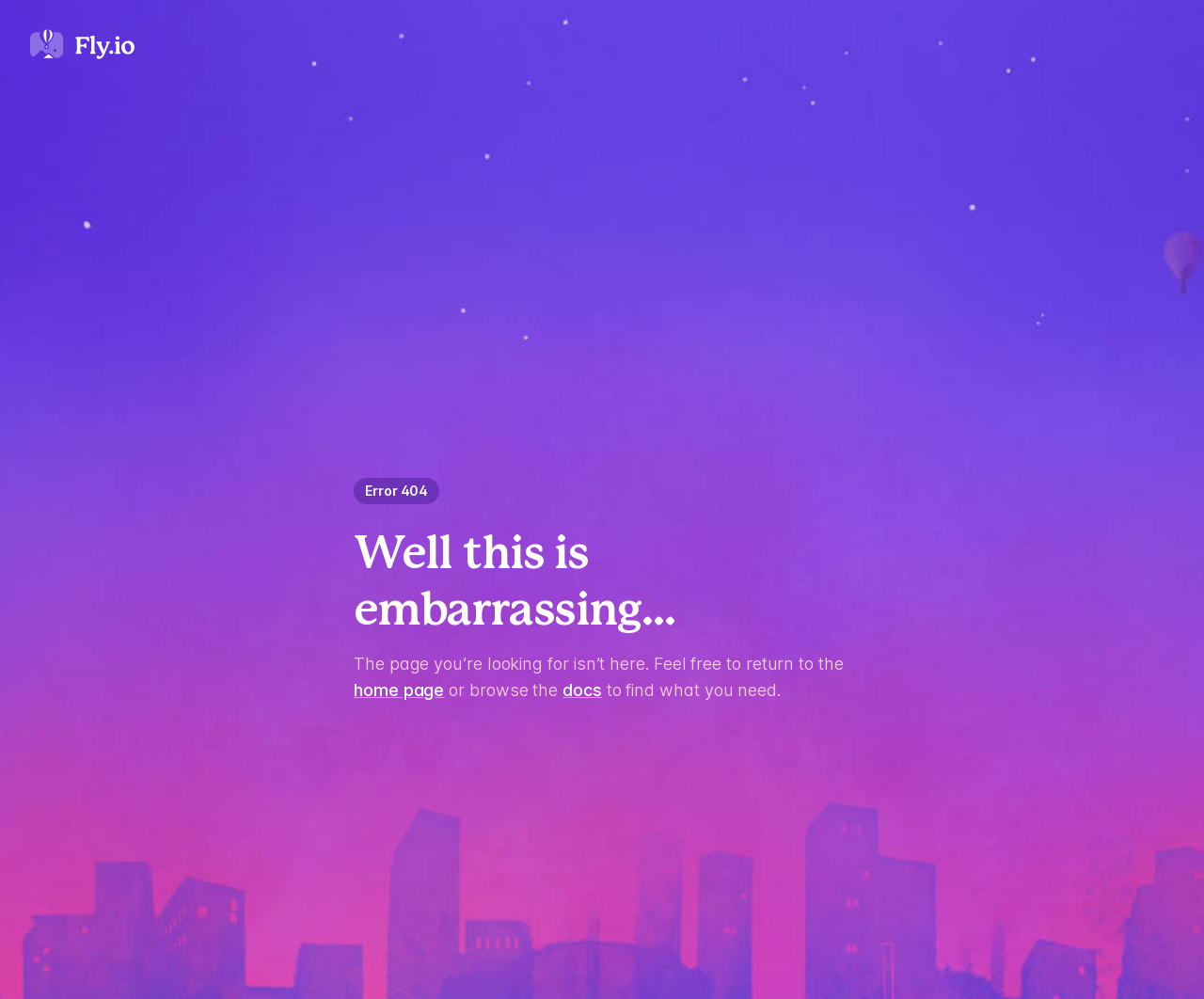Identify the bounding box coordinates for the UI element described as follows: Proudly powered by WordPress. Use the format (top-left x, top-left y, bottom-right x, bottom-right y) and ensure all values are floating point numbers between 0 and 1.

None